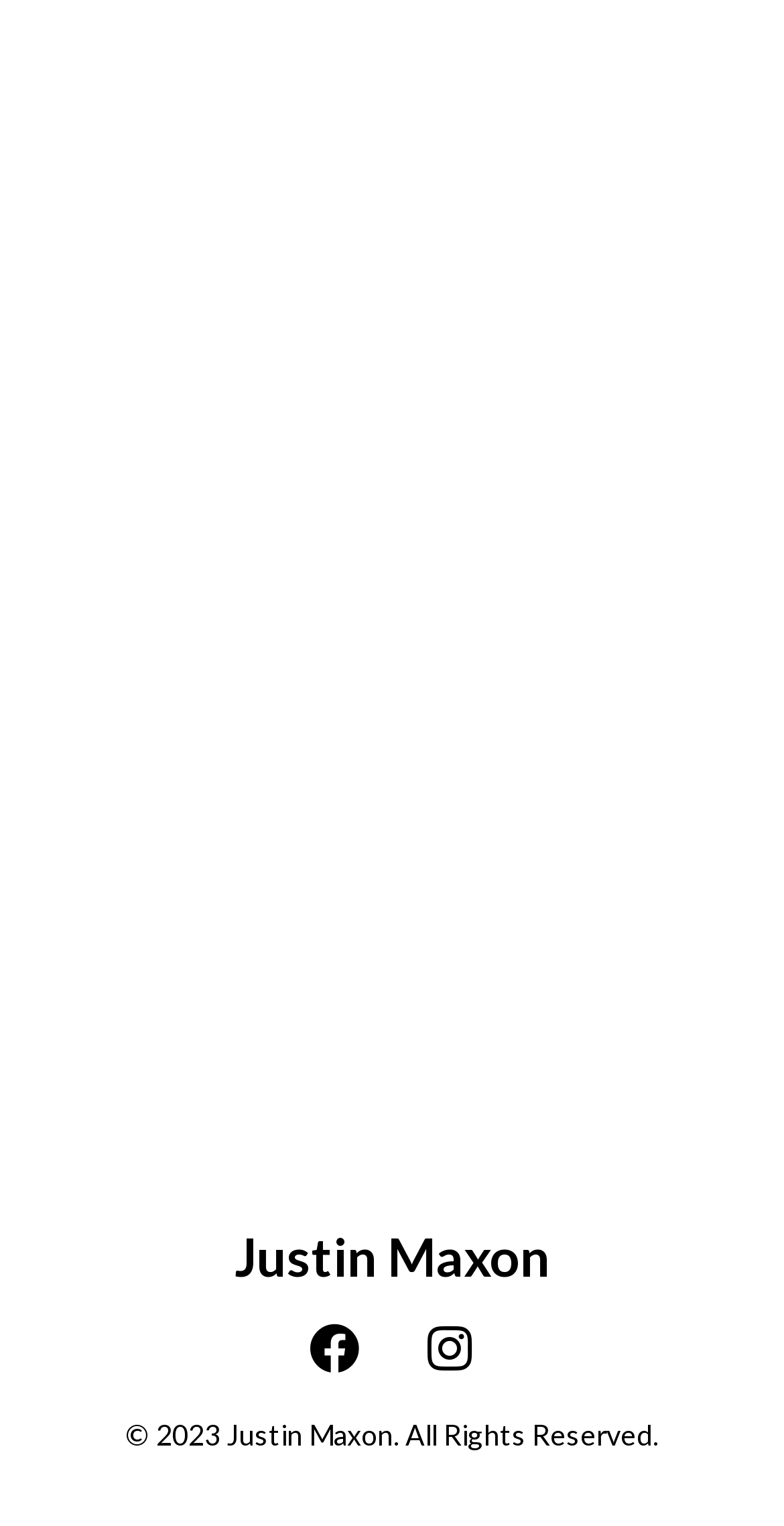Give the bounding box coordinates for the element described by: "Justin Maxon".

[0.299, 0.803, 0.701, 0.845]